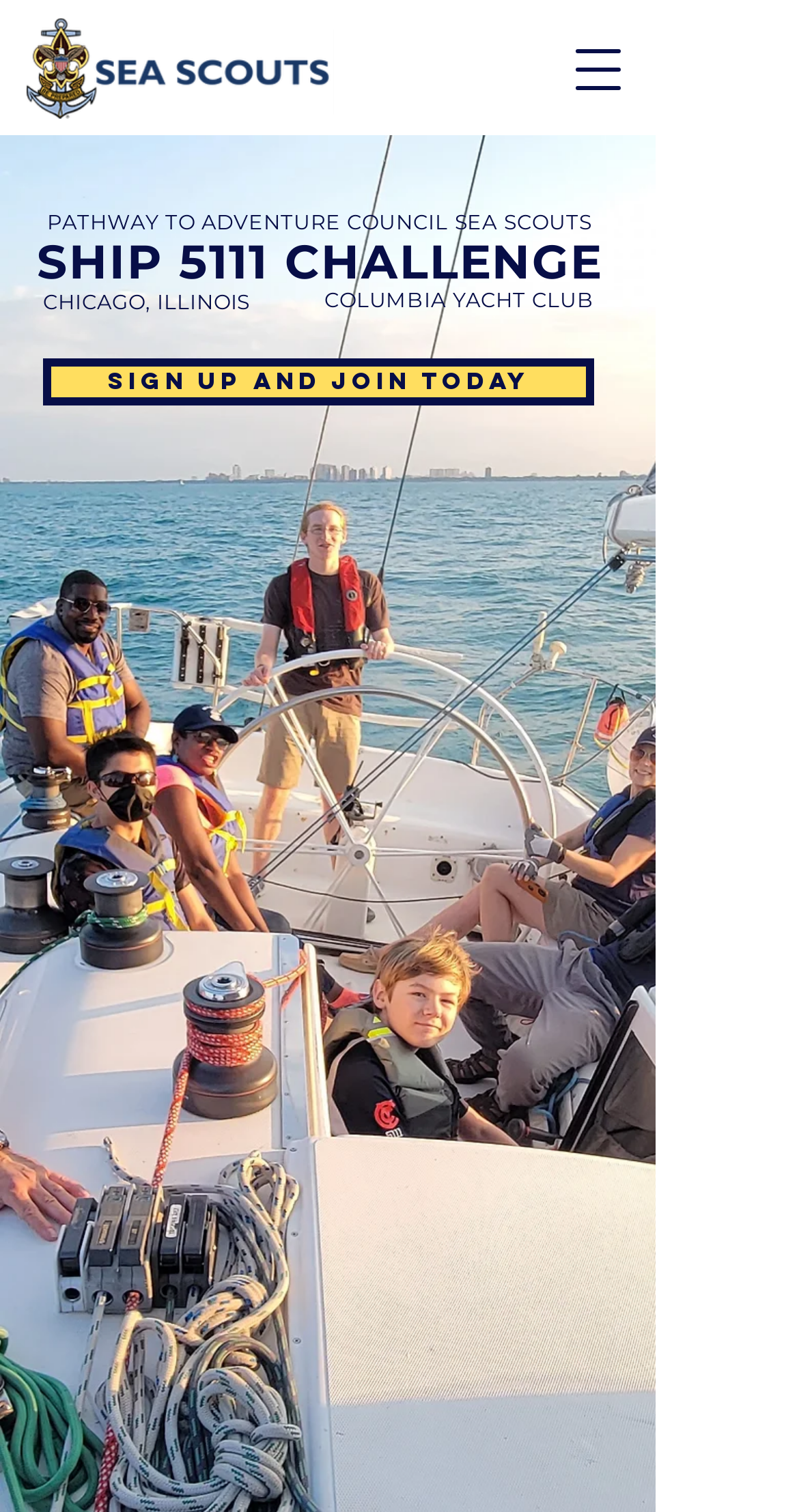Determine the bounding box for the described UI element: "aria-label="Open navigation menu"".

[0.695, 0.027, 0.803, 0.064]